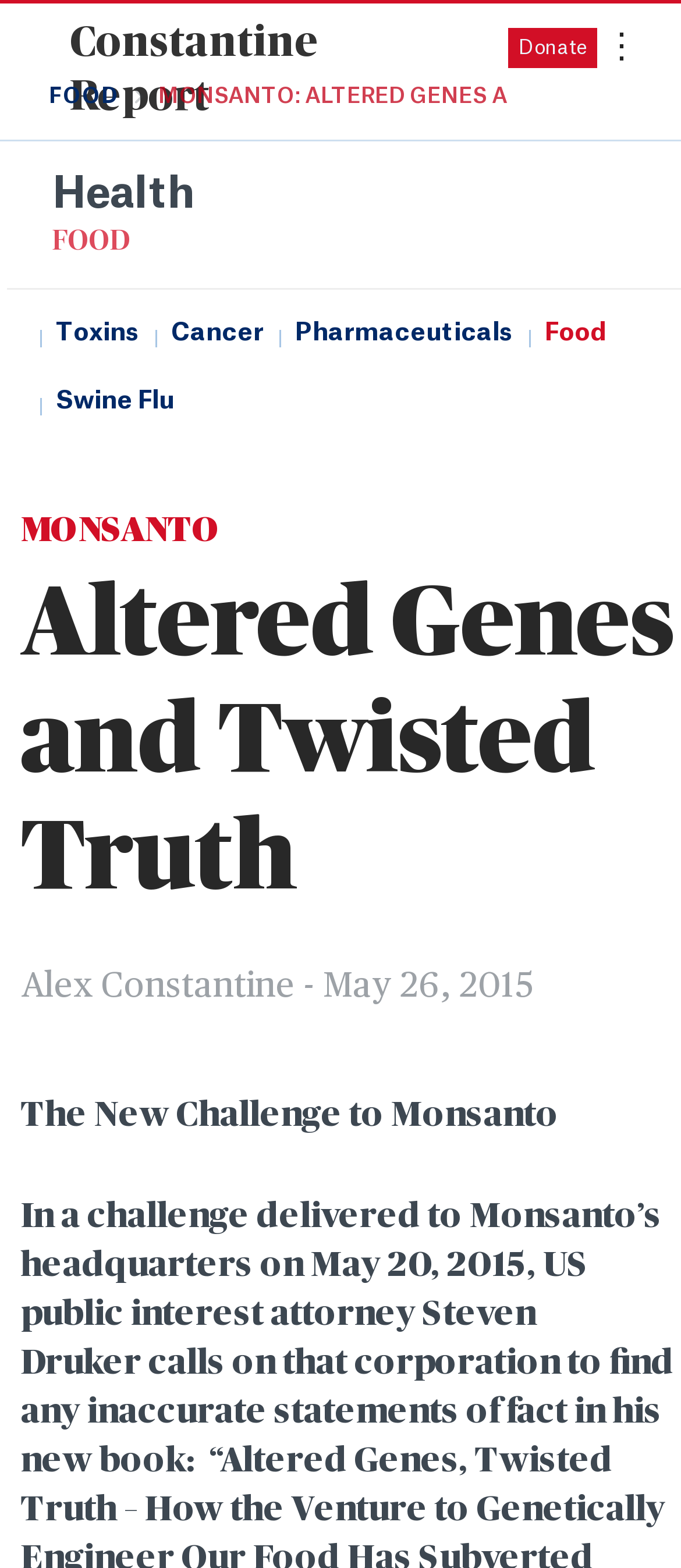Examine the image and give a thorough answer to the following question:
What is the title of the article?

I found a heading element with the text 'The New Challenge to Monsanto' at a bounding box coordinate of [0.031, 0.695, 0.99, 0.726]. This suggests that this is the title of the article.